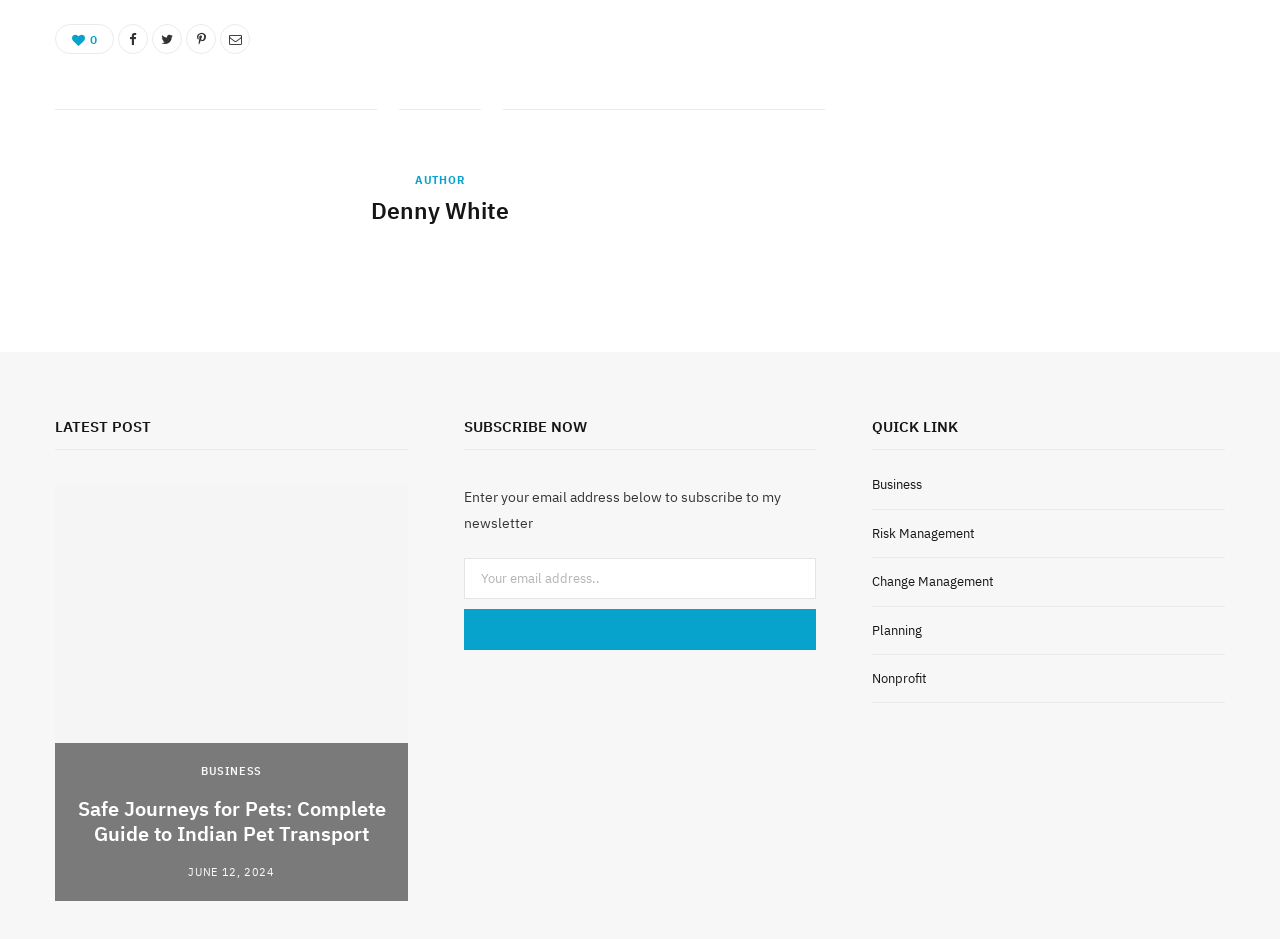Please locate the bounding box coordinates of the element's region that needs to be clicked to follow the instruction: "Click on the link to view the latest post". The bounding box coordinates should be provided as four float numbers between 0 and 1, i.e., [left, top, right, bottom].

[0.043, 0.517, 0.318, 0.959]